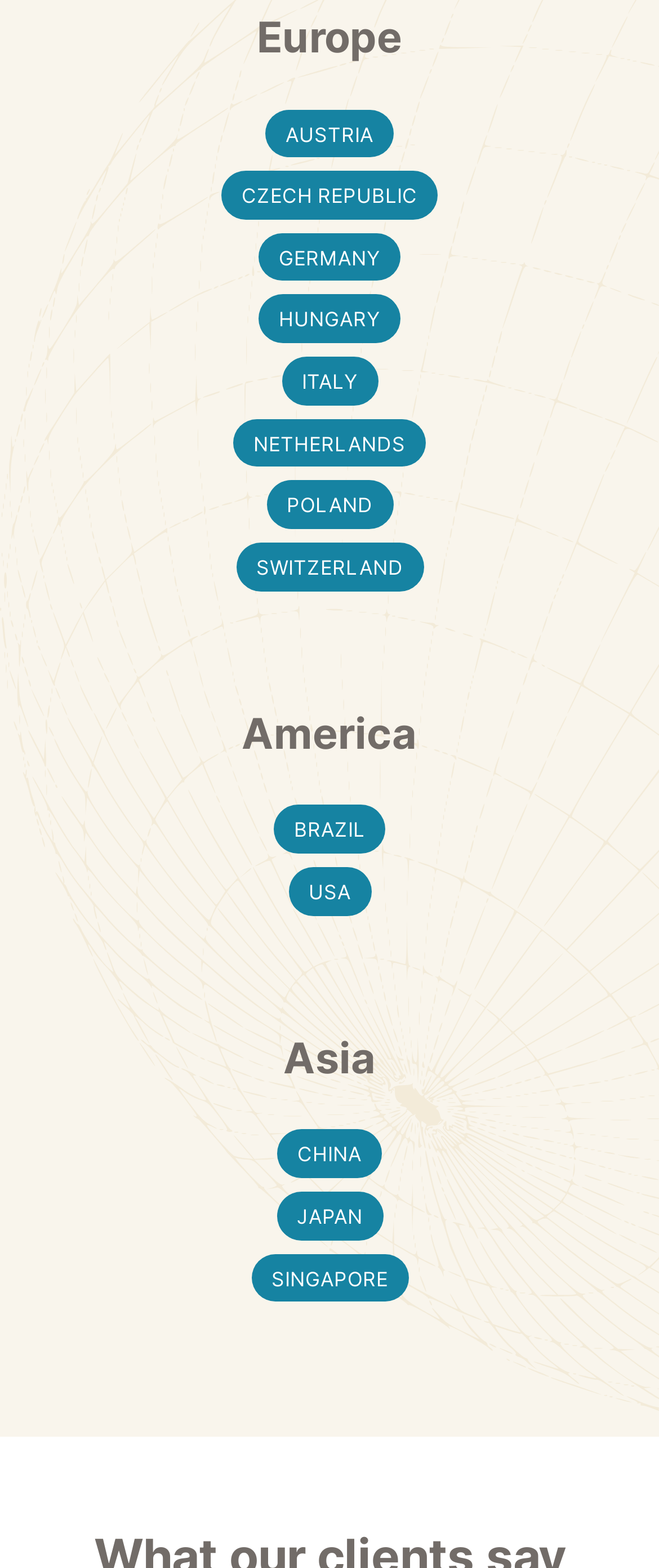What is the first Asian country listed?
Examine the image closely and answer the question with as much detail as possible.

I looked at the links under the 'Asia' heading and found that China is the first one listed, with a bounding box coordinate of [0.421, 0.721, 0.579, 0.751].